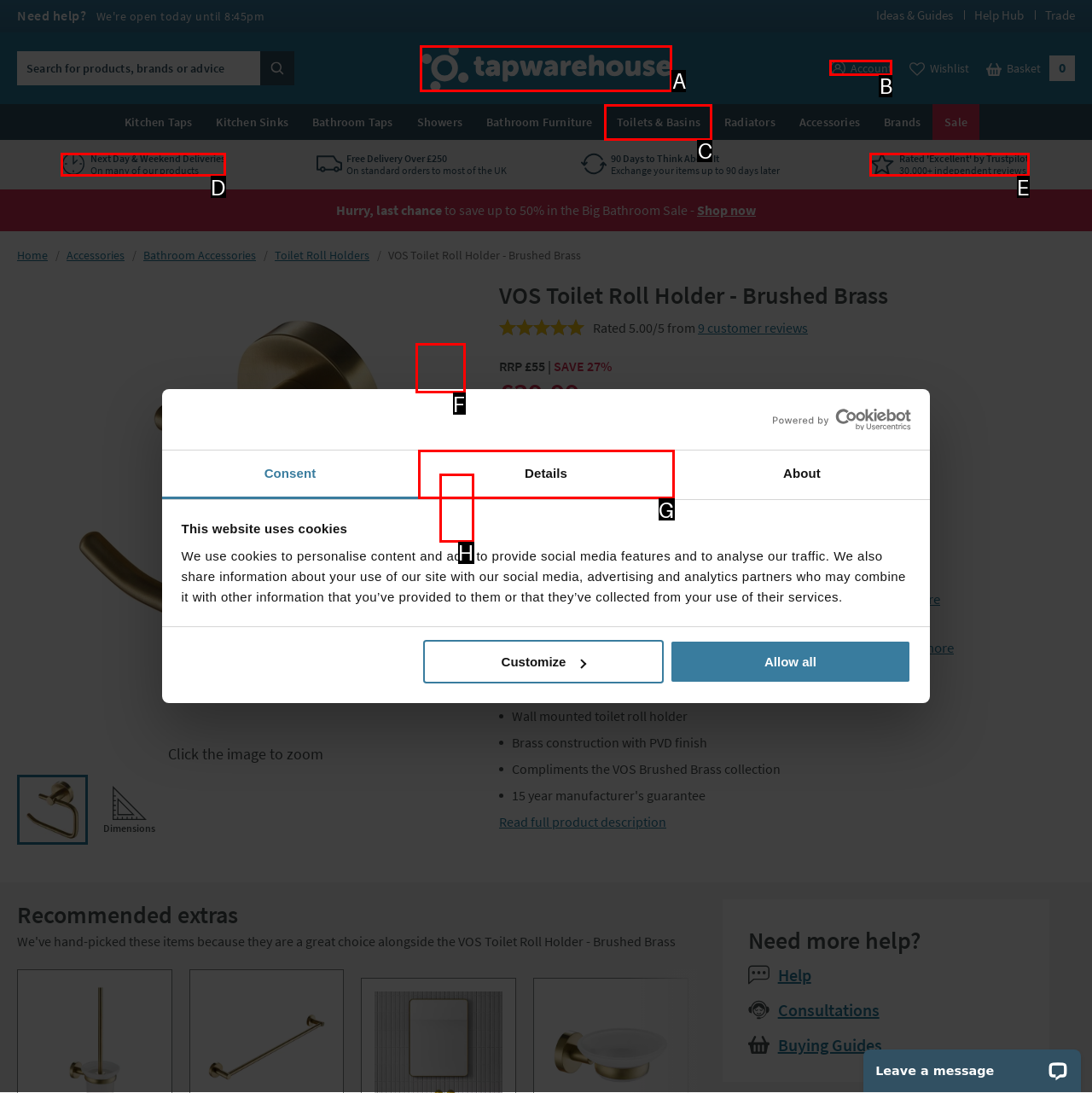To achieve the task: View your Account, indicate the letter of the correct choice from the provided options.

B